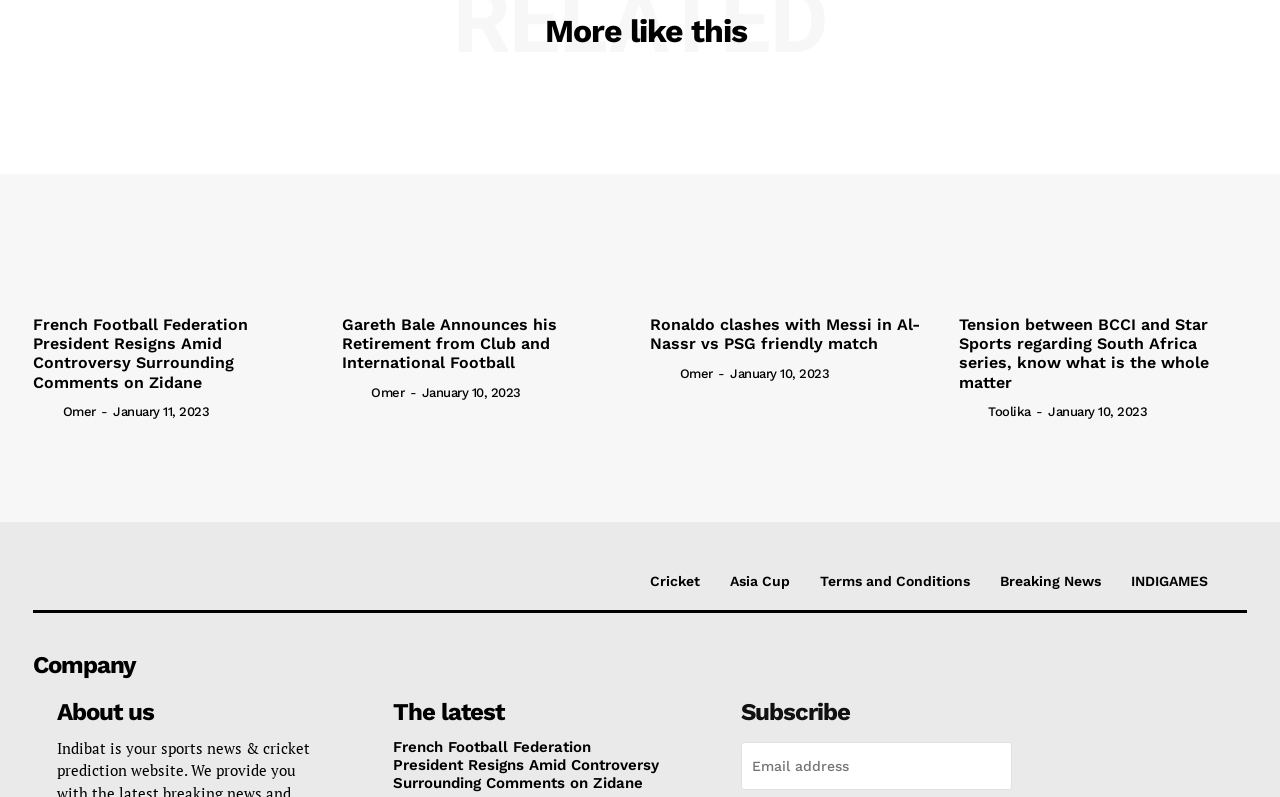Determine the bounding box coordinates for the element that should be clicked to follow this instruction: "Click on the link to read about Tension between BCCI and Star Sports regarding South Africa series". The coordinates should be given as four float numbers between 0 and 1, in the format [left, top, right, bottom].

[0.749, 0.122, 0.974, 0.375]